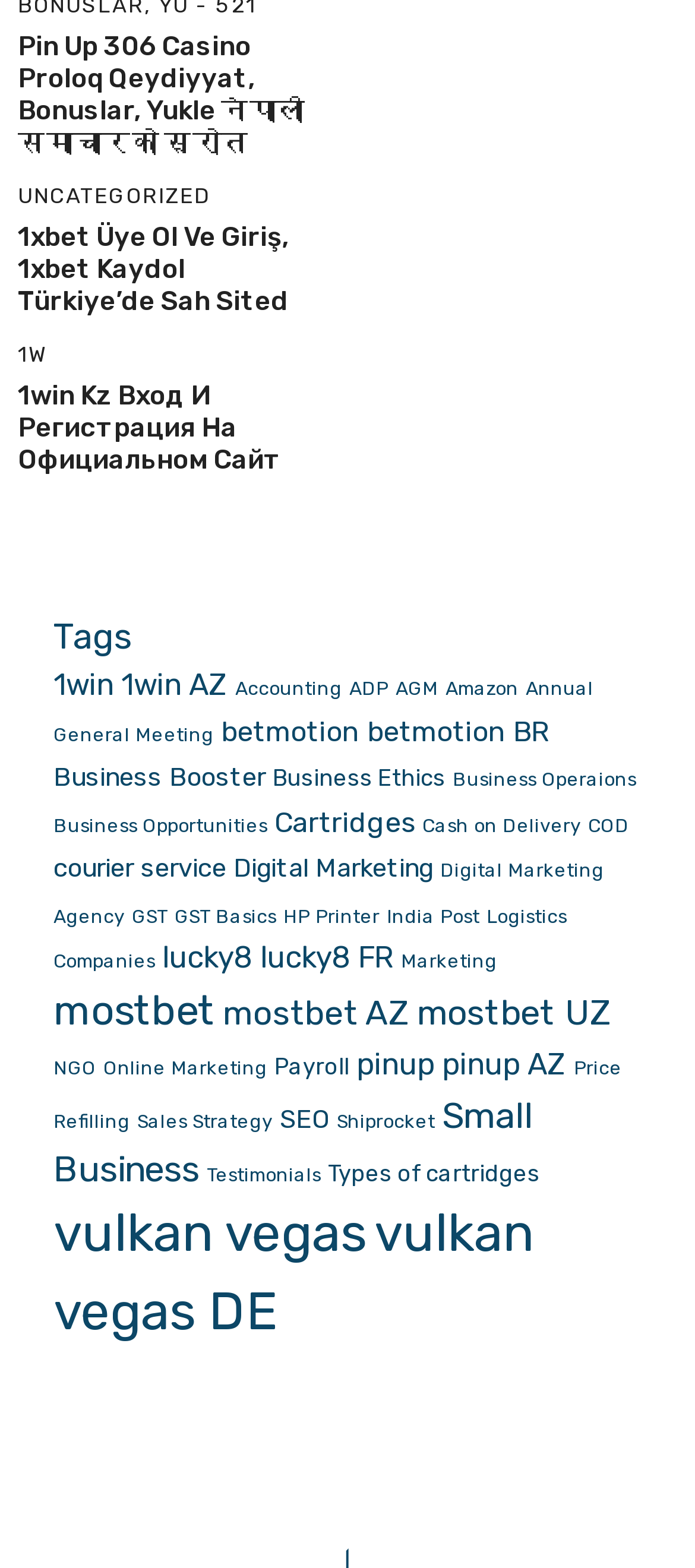Identify the bounding box coordinates of the element to click to follow this instruction: 'Click on the '1xbet Üye Ol Ve Giriş, 1xbet Kaydol Türkiye’de Sah Sited' link'. Ensure the coordinates are four float values between 0 and 1, provided as [left, top, right, bottom].

[0.026, 0.141, 0.415, 0.203]